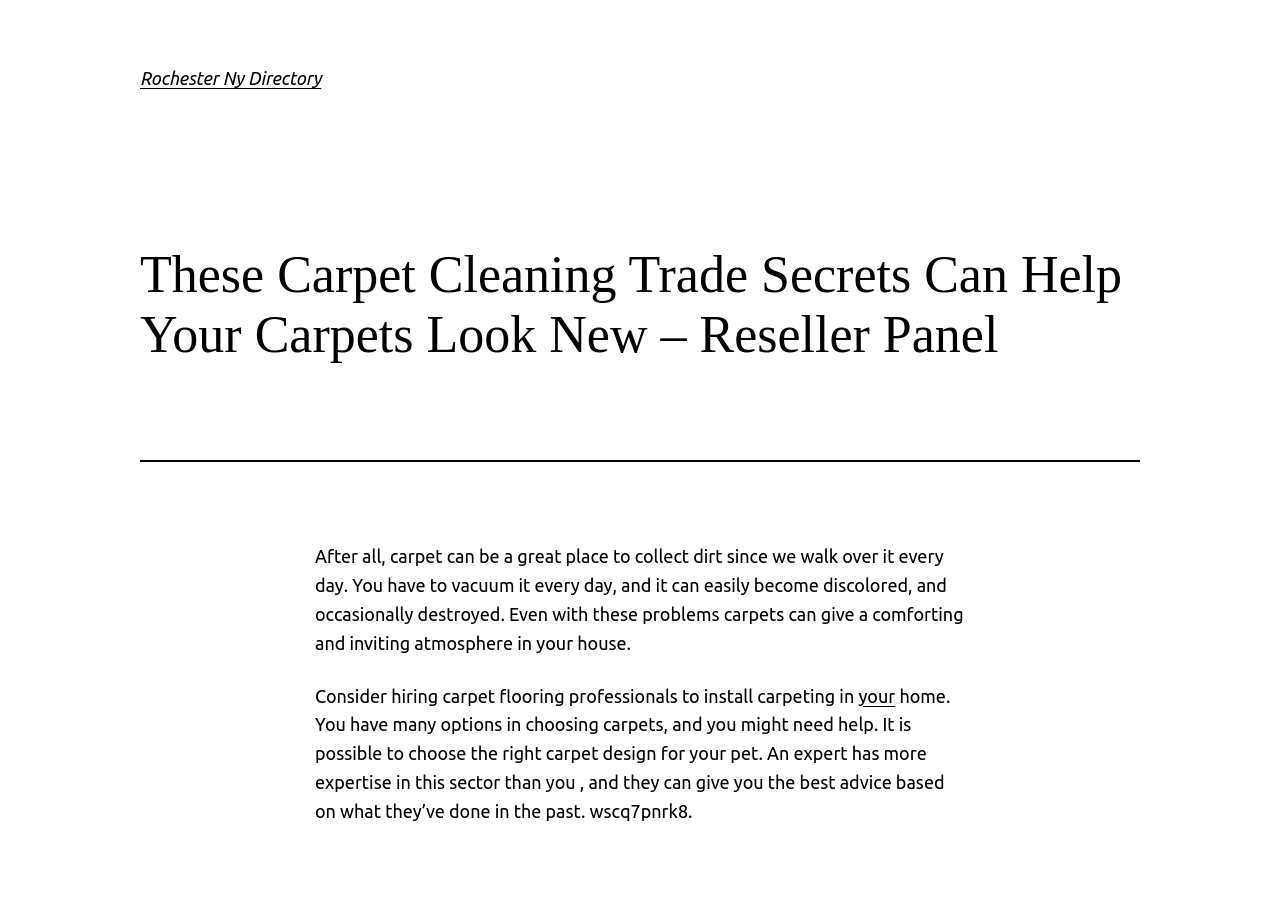Using the provided description Terms of Use, find the bounding box coordinates for the UI element. Provide the coordinates in (top-left x, top-left y, bottom-right x, bottom-right y) format, ensuring all values are between 0 and 1.

None